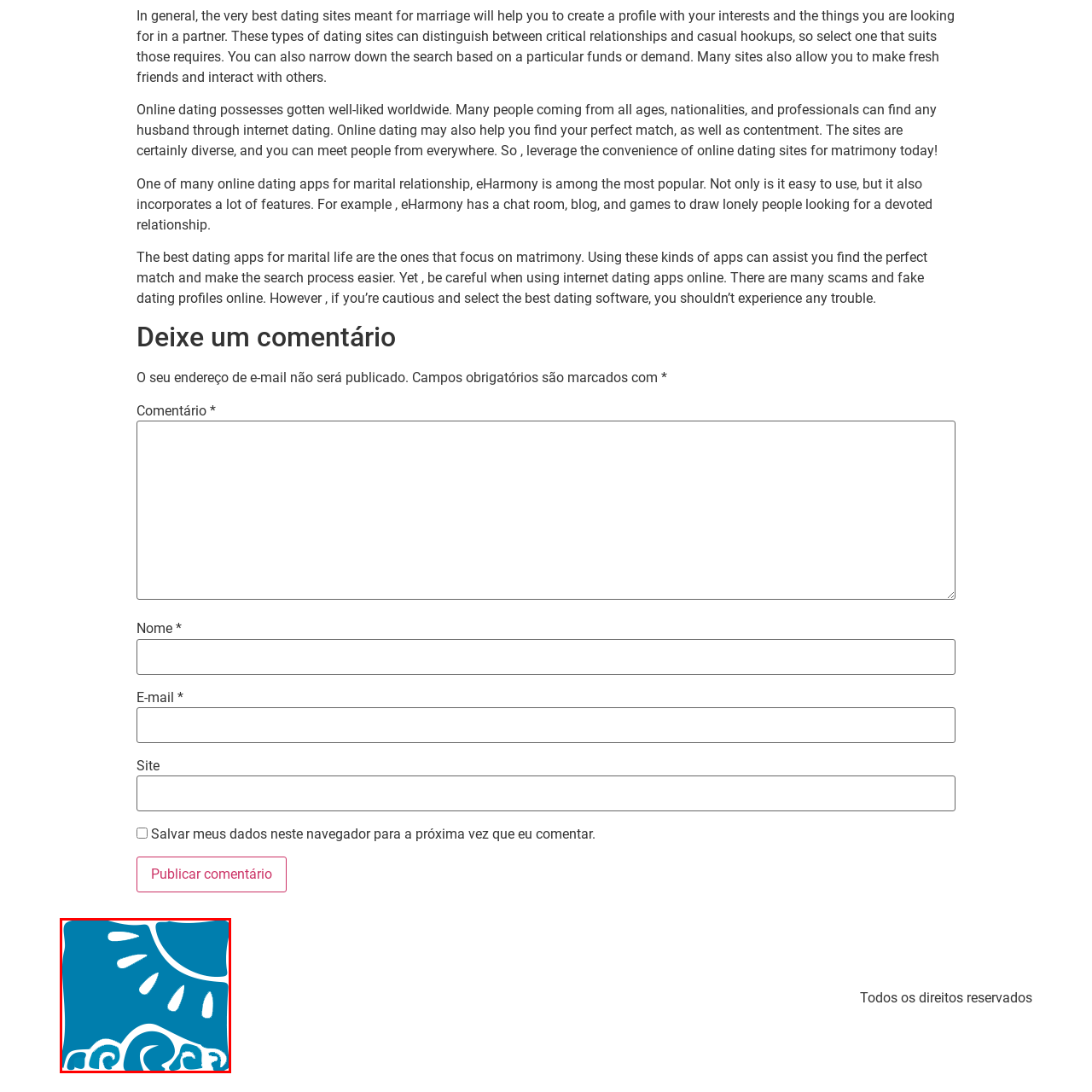Direct your attention to the image within the red boundary and answer the question with a single word or phrase:
What type of accommodation is represented by the logo?

coastal accommodation